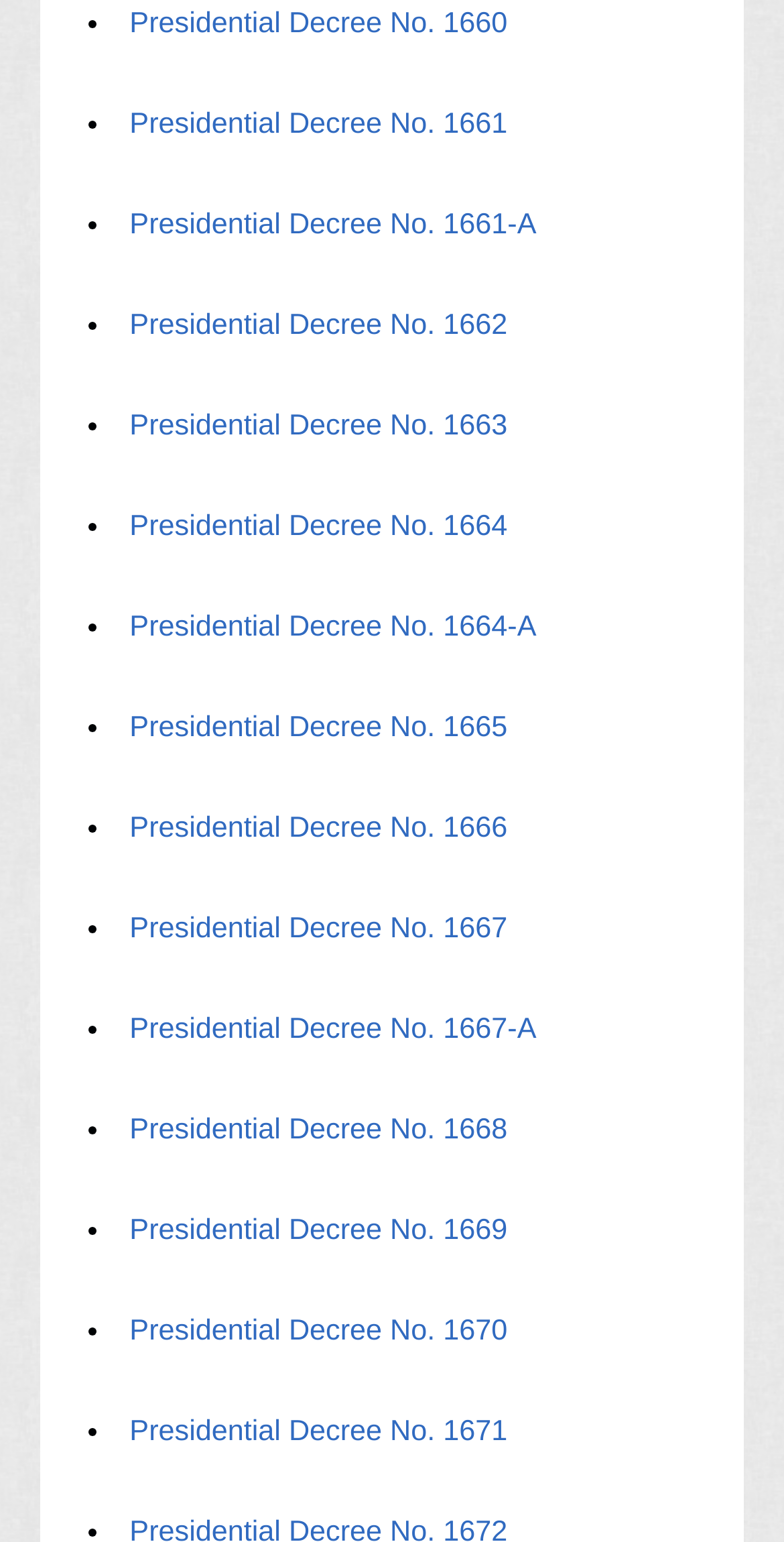Determine the bounding box coordinates of the element's region needed to click to follow the instruction: "View Presidential Decree No. 1663". Provide these coordinates as four float numbers between 0 and 1, formatted as [left, top, right, bottom].

[0.163, 0.266, 0.65, 0.287]